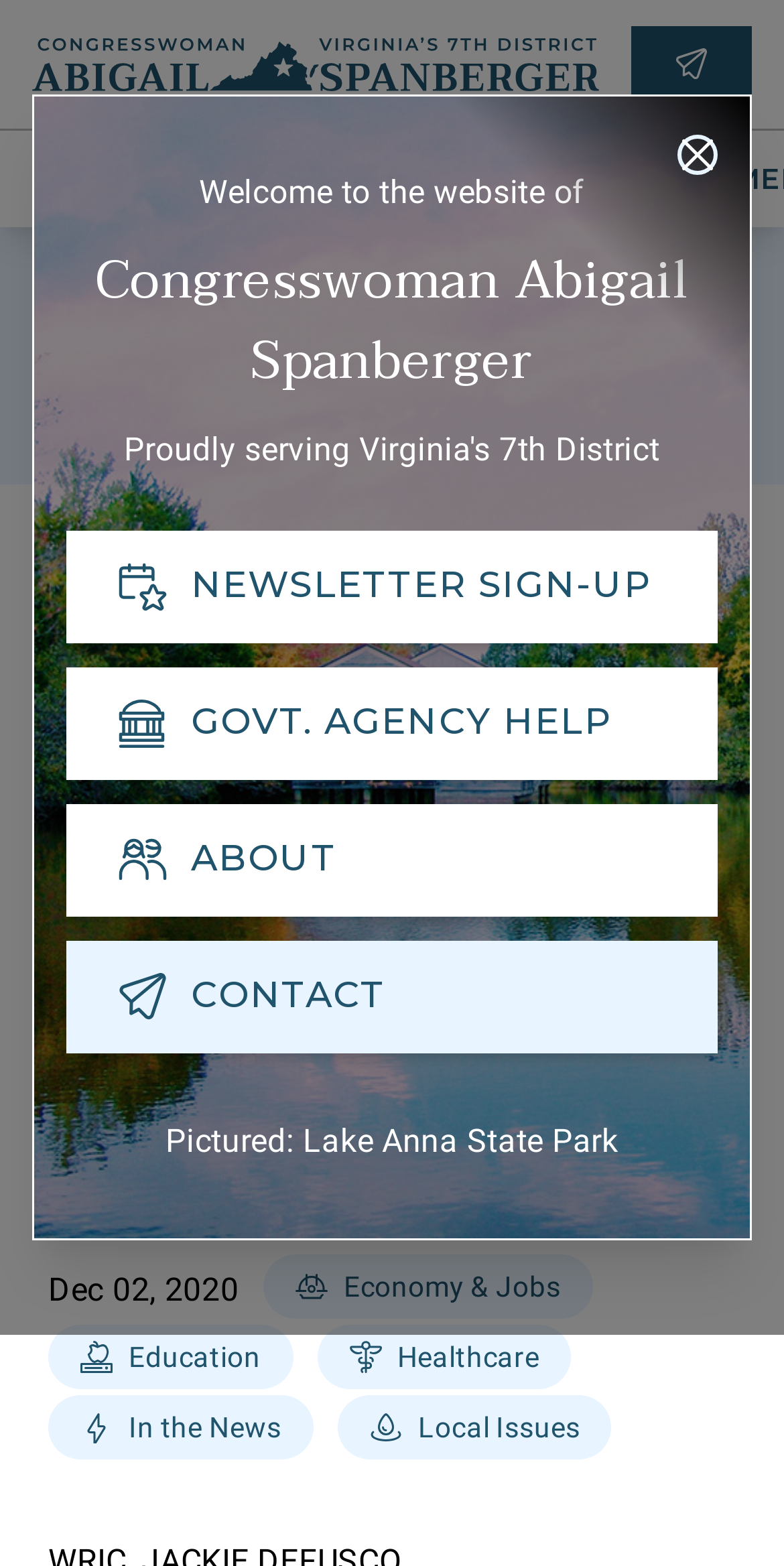Can you extract the headline from the webpage for me?

Welcome to the website of